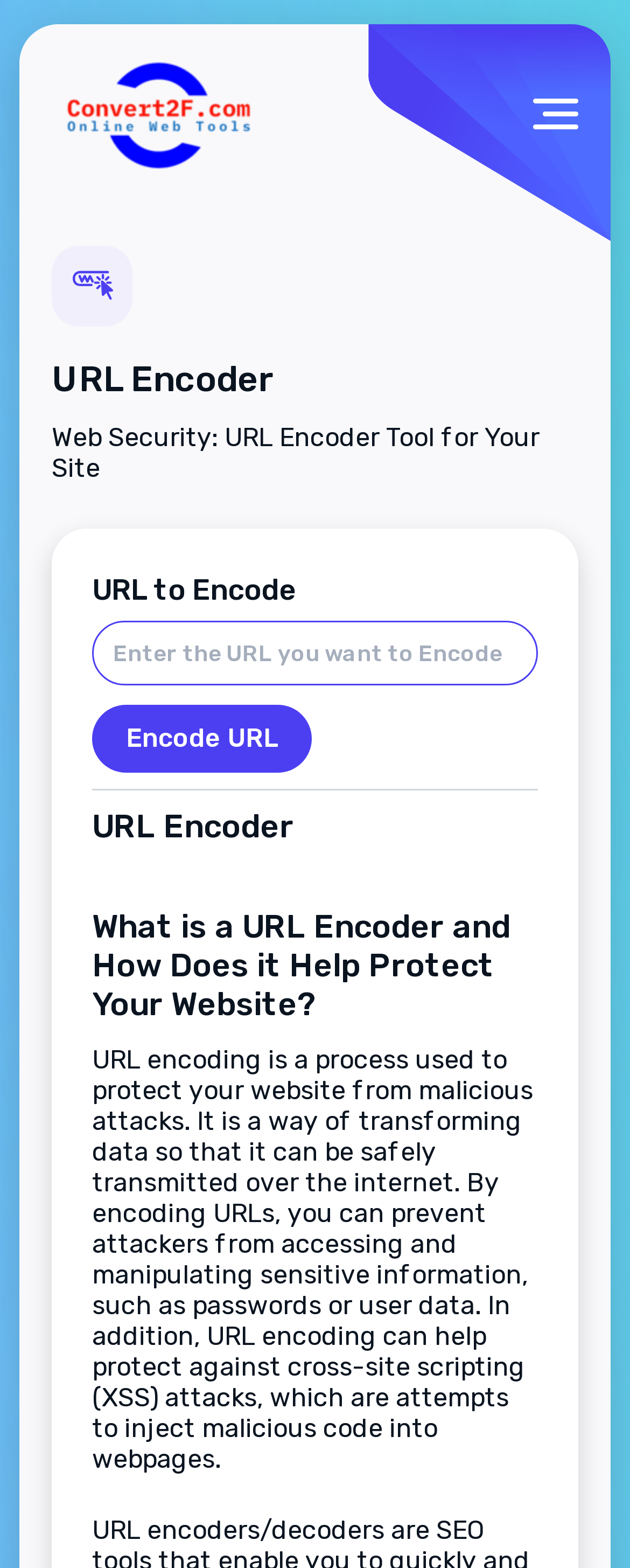Provide a thorough description of the webpage you see.

The webpage is about a URL Encoder tool, which is a web security tool that helps protect websites from malicious attacks. At the top left corner, there is a logo image with a link. Next to it, on the top right corner, there is a toggle navigation button. Below the logo, there is a heading that reads "URL Encoder" and a subheading that explains the purpose of the tool, which is to provide web security and SEO optimization.

In the main content area, there is a section with a heading "URL Encoder" and a subheading that asks users to enter a URL to encode. Below this, there is a text box where users can input the URL, and a button to encode the URL. 

Below the encoding section, there is a horizontal separator line, followed by another heading "URL Encoder" and a subheading that asks "What is a URL Encoder and How Does it Help Protect Your Website?". This is followed by a paragraph of text that explains the process of URL encoding, its benefits, and how it can help protect against malicious attacks and cross-site scripting (XSS) attacks.